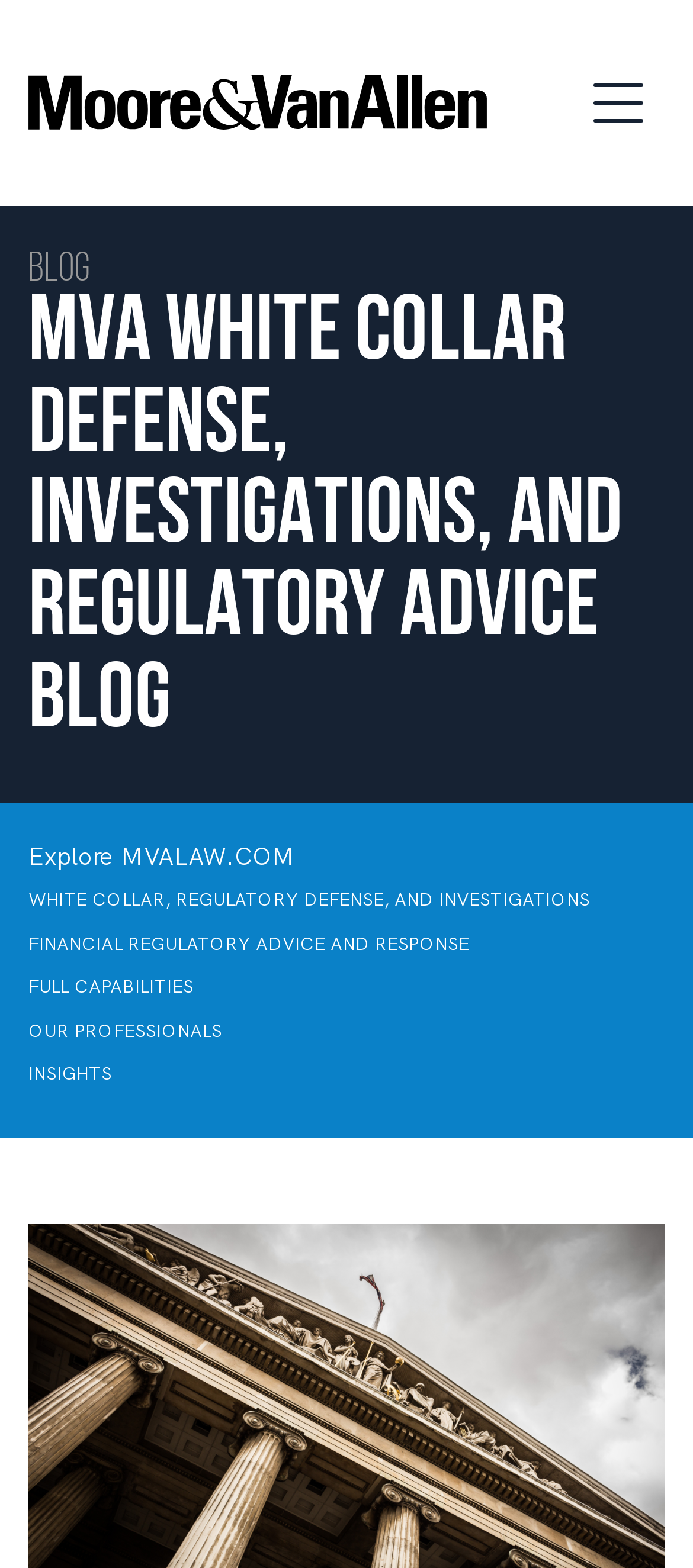What is the name of the section?
Answer the question with as much detail as possible.

I determined the answer by looking at the StaticText element with the text 'BLOG' which suggests that it is the name of the section.